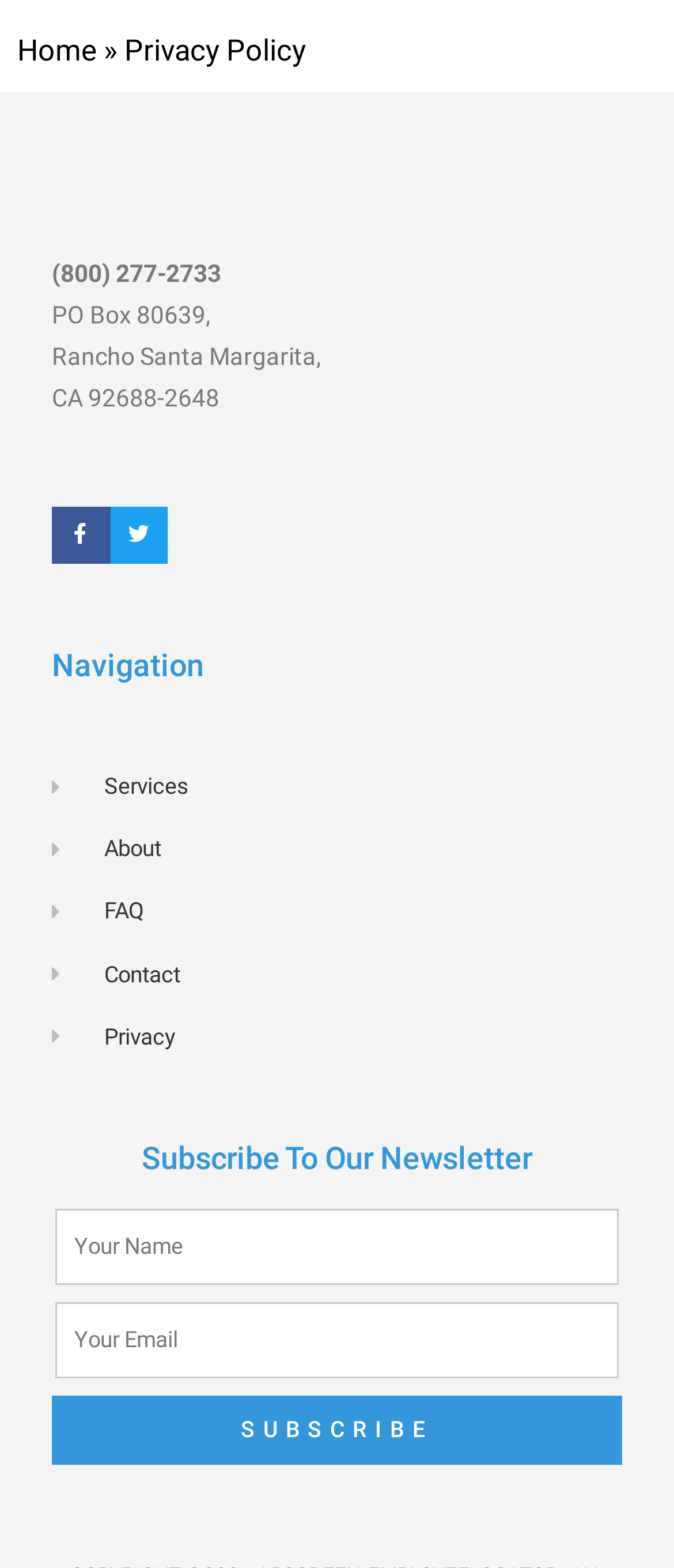Show the bounding box coordinates of the element that should be clicked to complete the task: "Subscribe to the newsletter".

[0.077, 0.89, 0.923, 0.934]